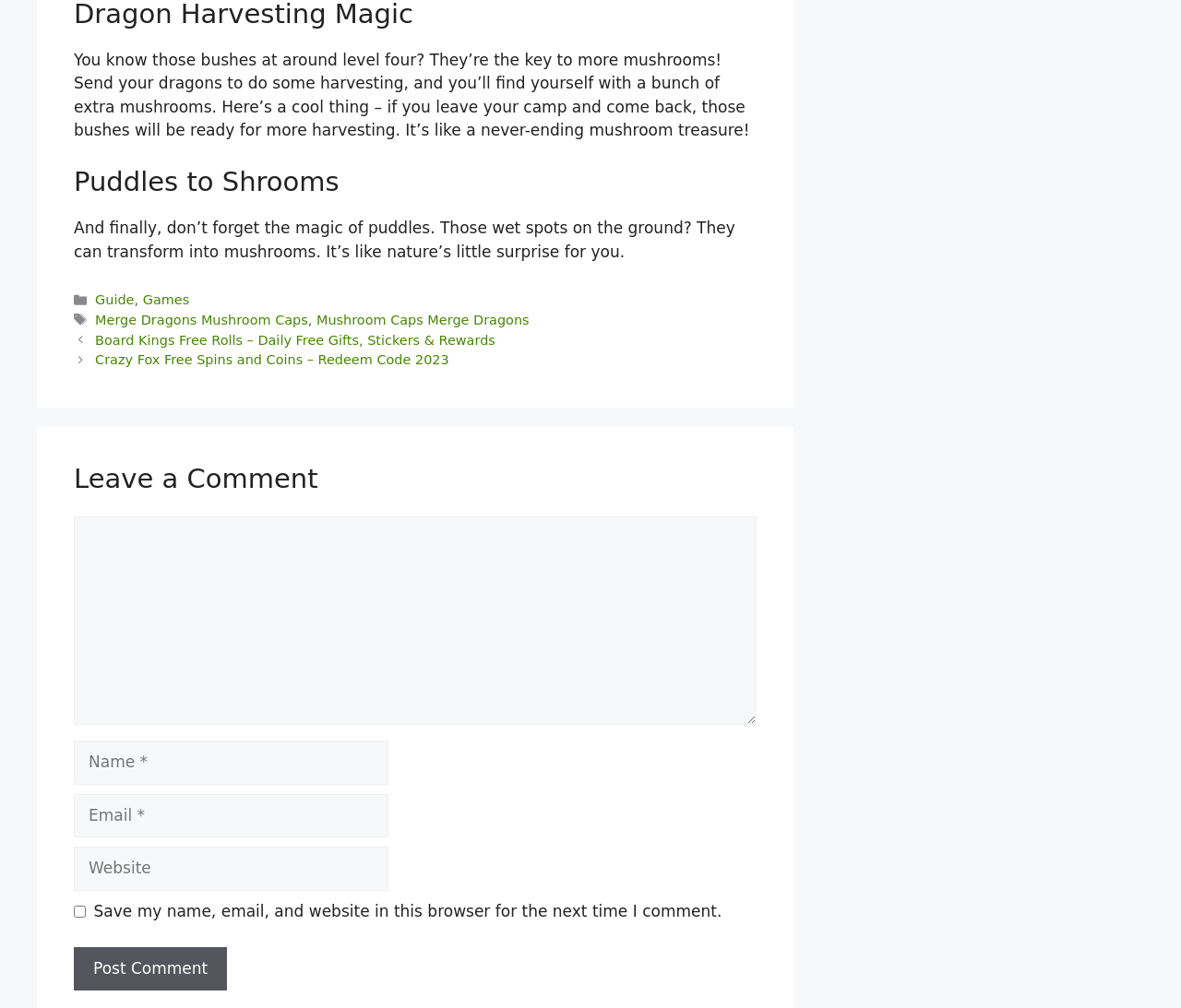Please locate the bounding box coordinates of the element's region that needs to be clicked to follow the instruction: "Click the 'Guide' link". The bounding box coordinates should be provided as four float numbers between 0 and 1, i.e., [left, top, right, bottom].

[0.081, 0.29, 0.114, 0.305]